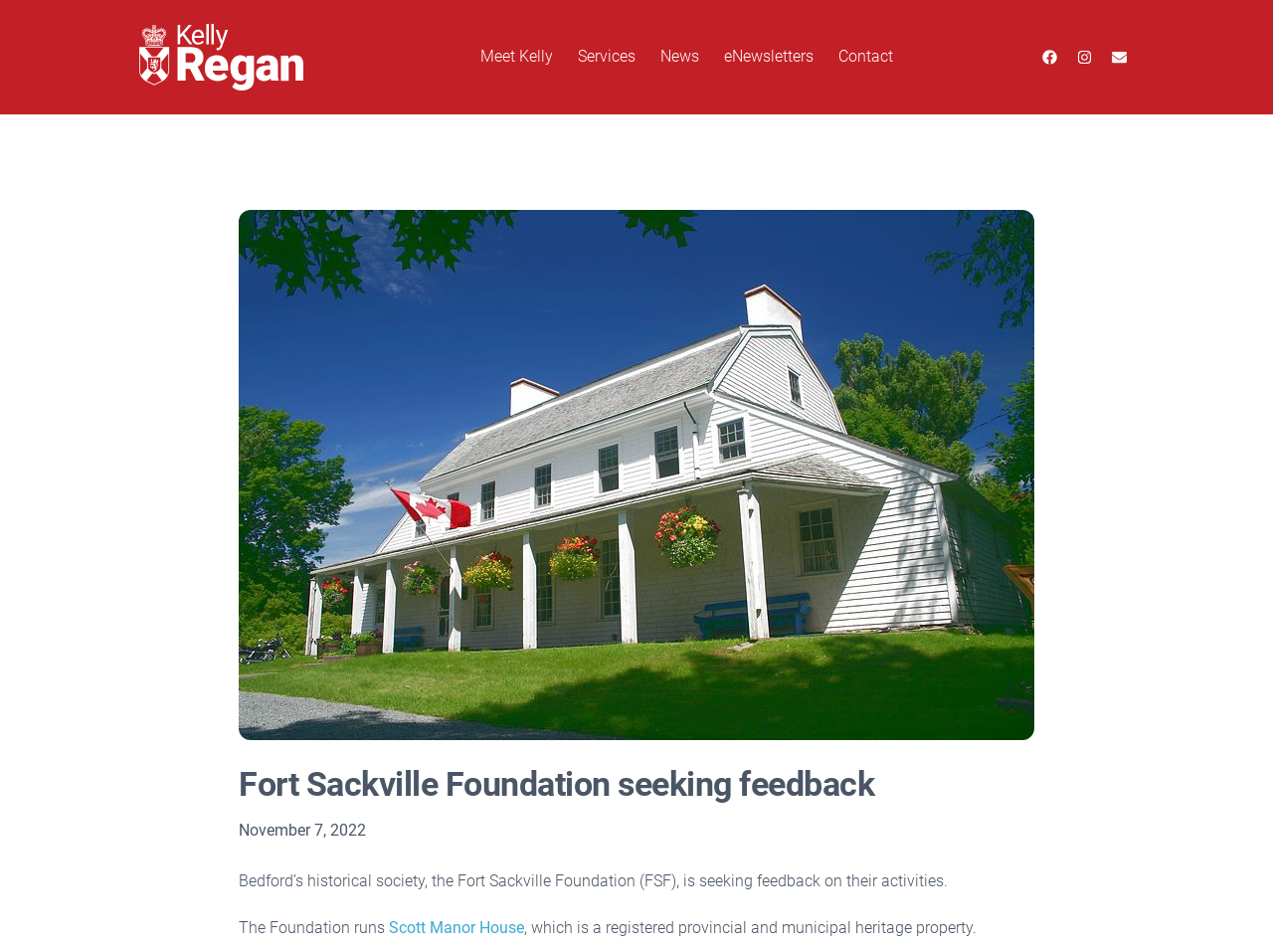Find the bounding box coordinates for the HTML element specified by: "Meet Kelly".

[0.377, 0.049, 0.434, 0.07]